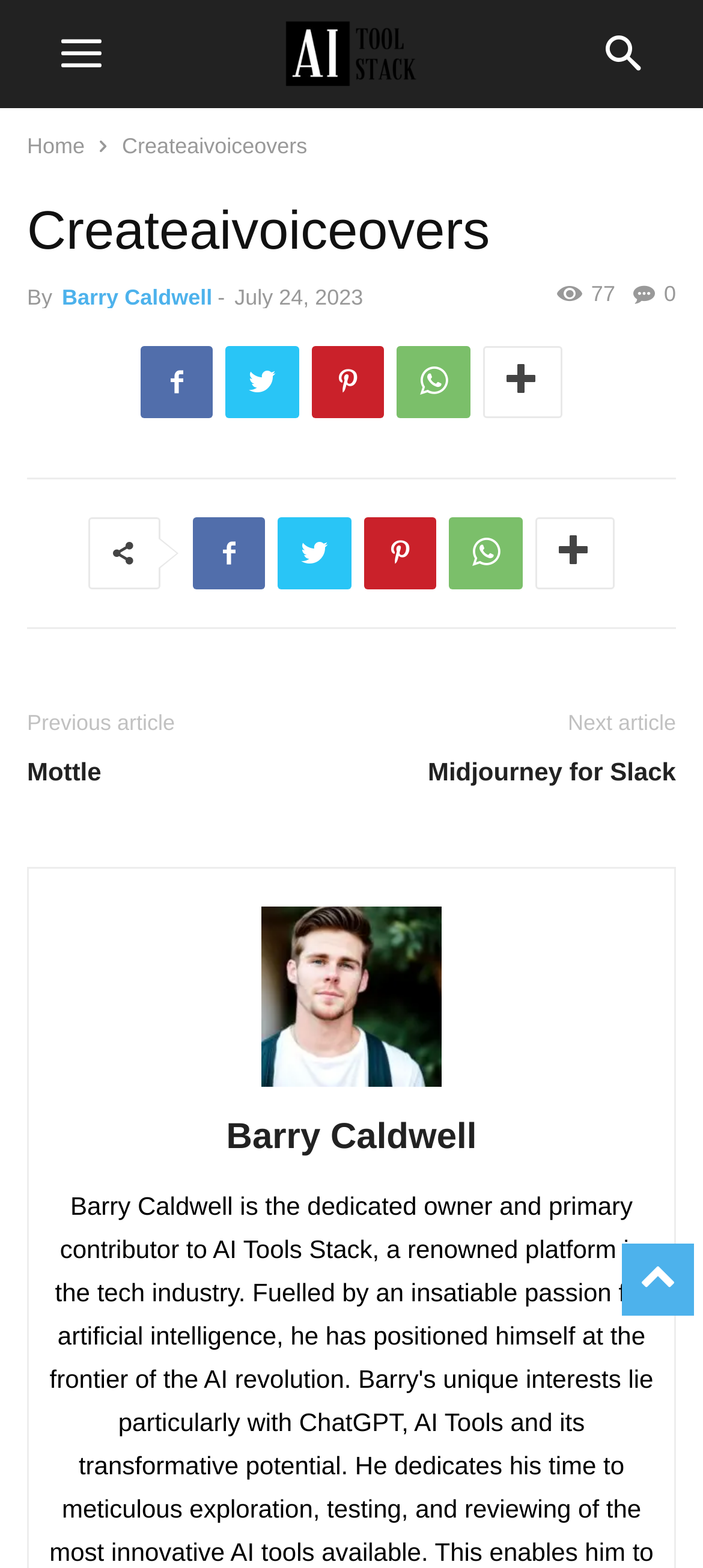Identify the bounding box coordinates for the region of the element that should be clicked to carry out the instruction: "Read the next article". The bounding box coordinates should be four float numbers between 0 and 1, i.e., [left, top, right, bottom].

[0.526, 0.482, 0.962, 0.504]